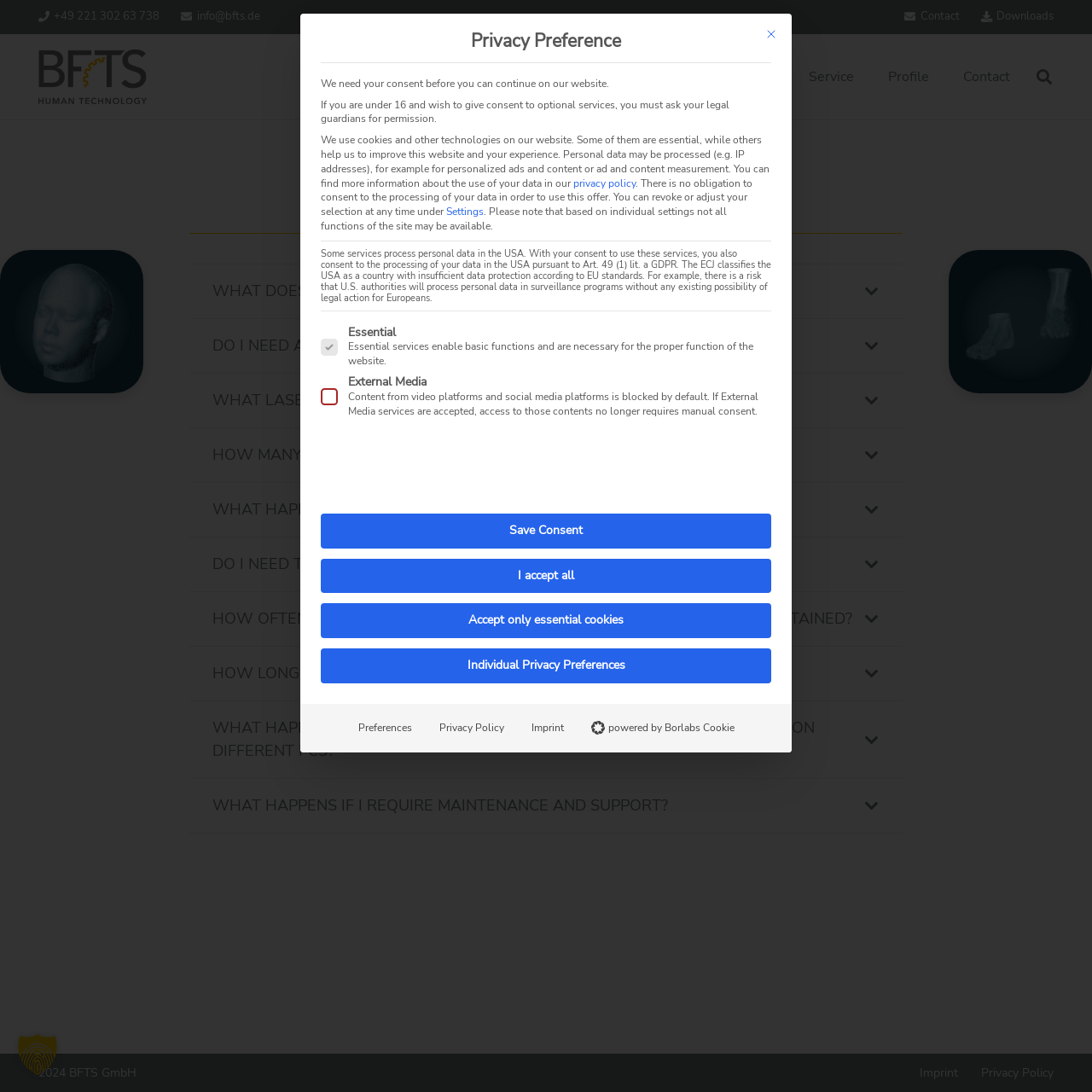Specify the bounding box coordinates of the region I need to click to perform the following instruction: "Click the 'Contact' link". The coordinates must be four float numbers in the range of 0 to 1, i.e., [left, top, right, bottom].

[0.828, 0.008, 0.879, 0.022]